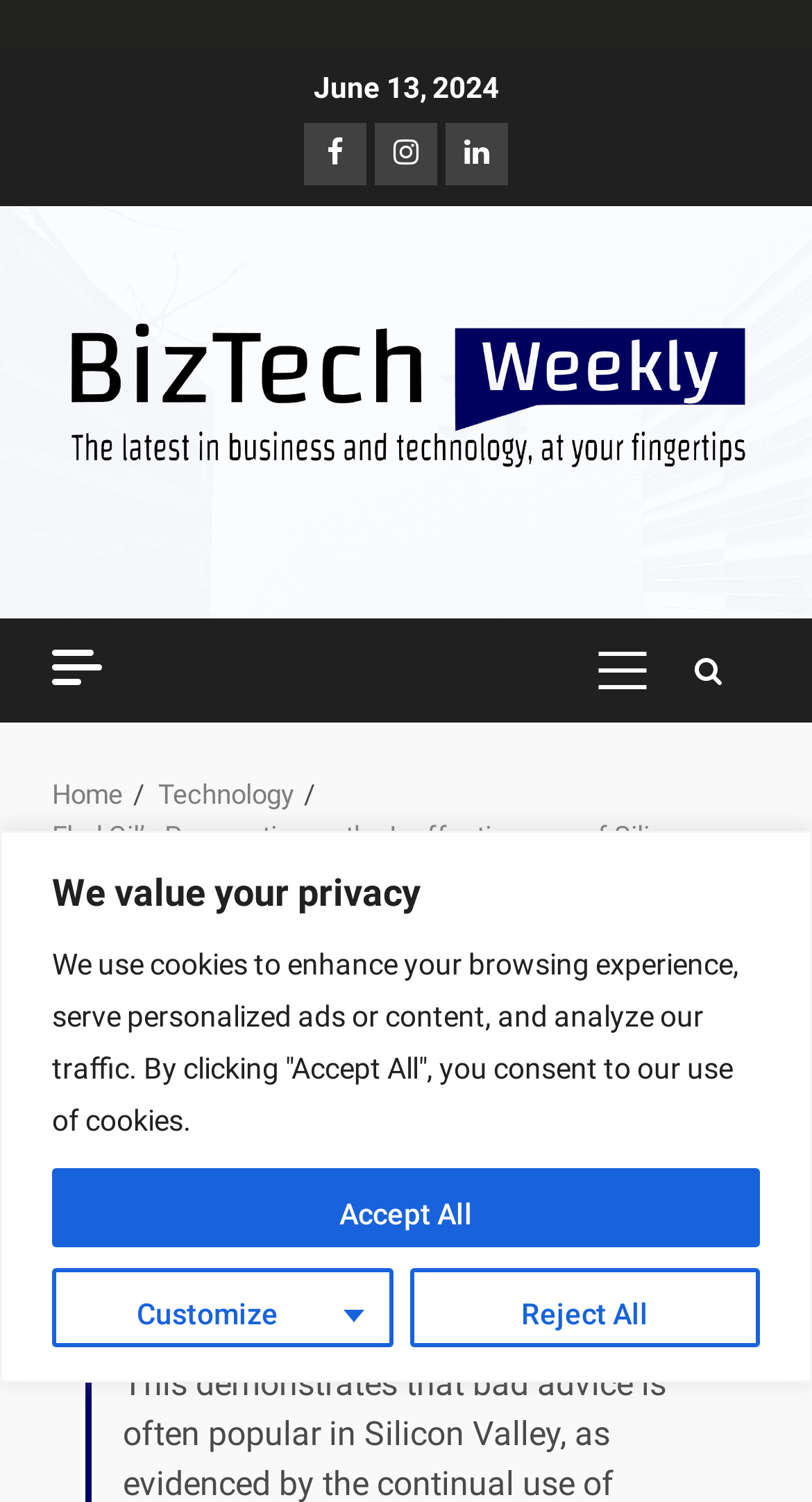Given the webpage screenshot, identify the bounding box of the UI element that matches this description: "Accept All".

[0.064, 0.777, 0.936, 0.83]